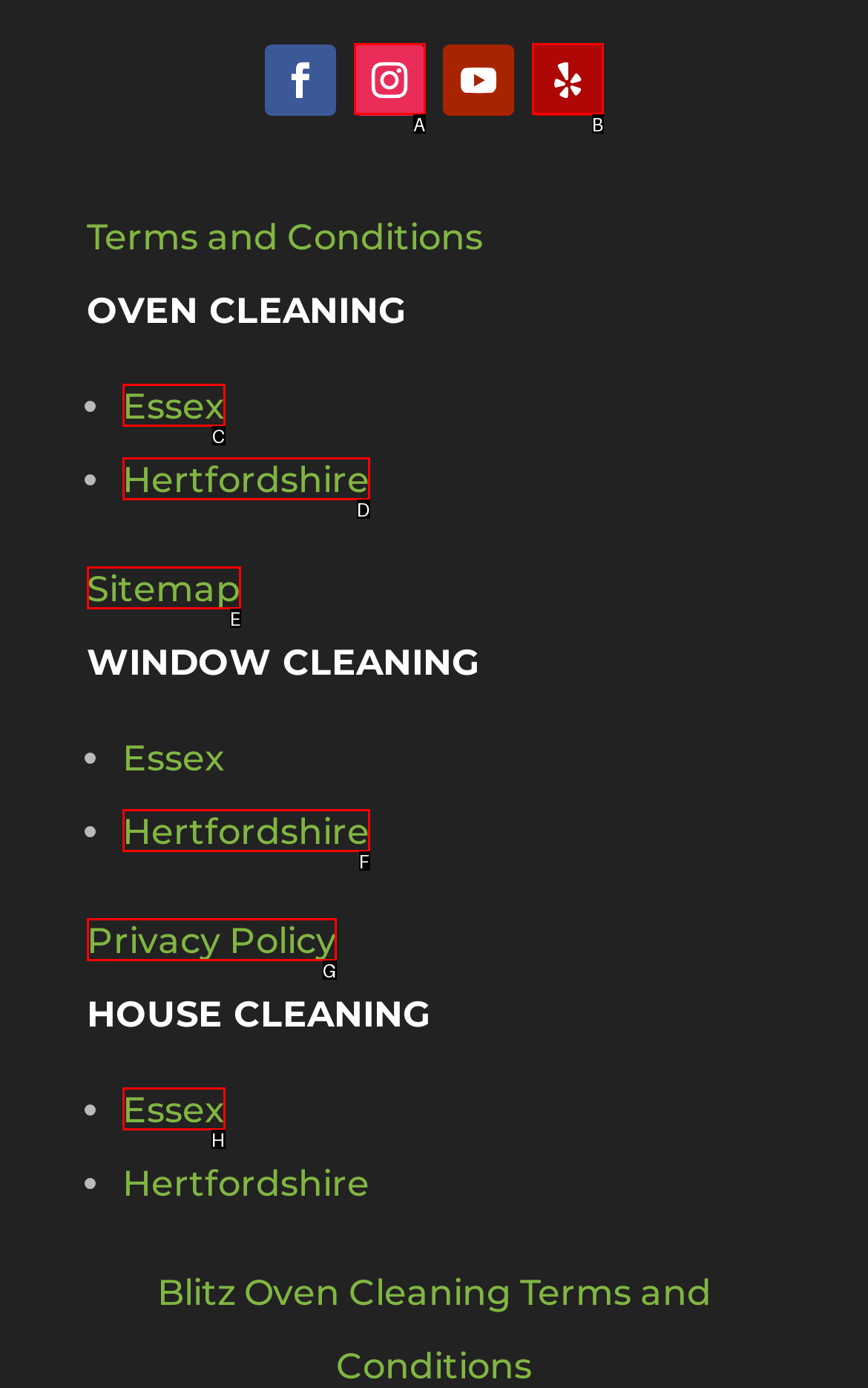Identify the letter of the option that best matches the following description: Privacy Policy. Respond with the letter directly.

G